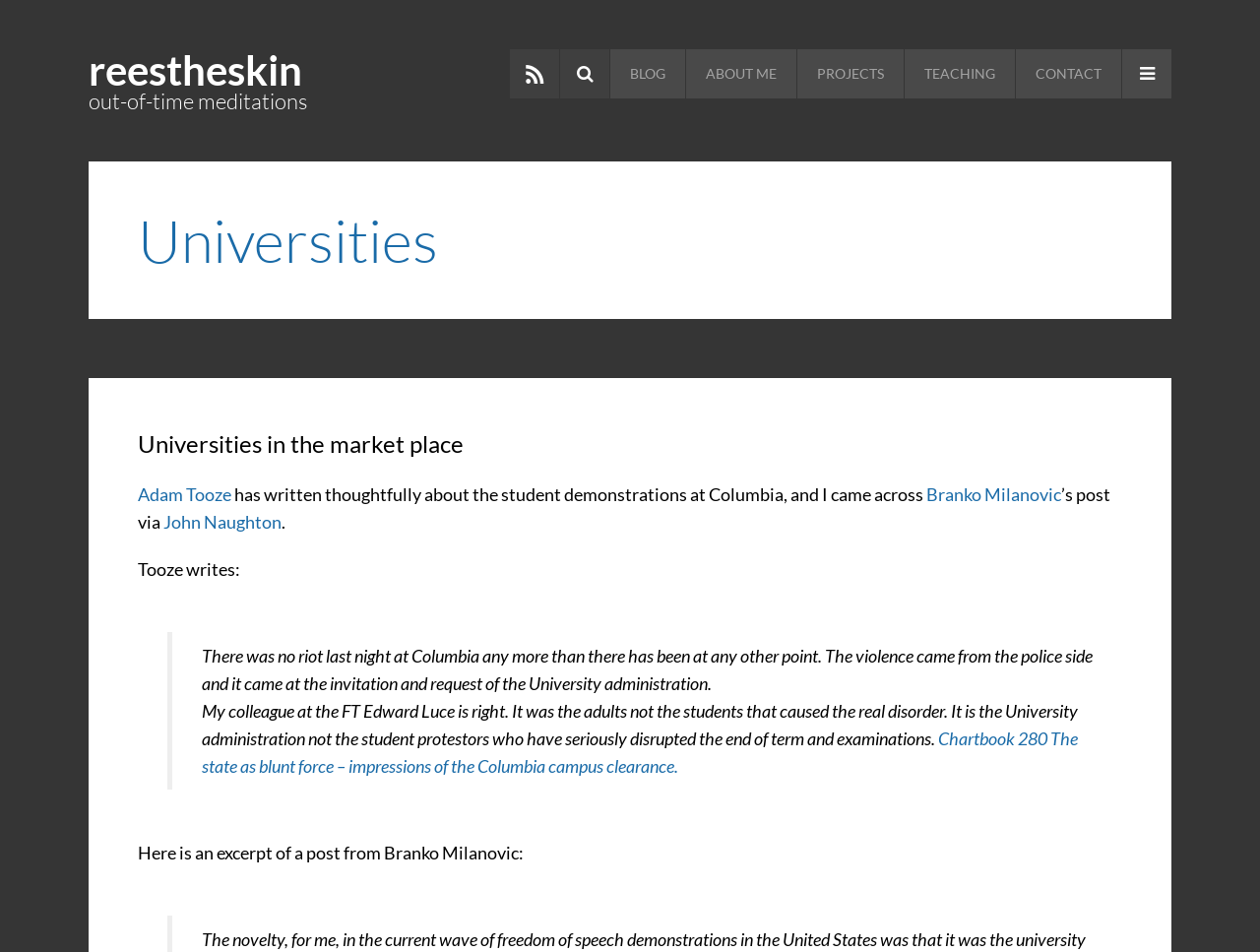Could you specify the bounding box coordinates for the clickable section to complete the following instruction: "Learn about Amazon Associates"?

None